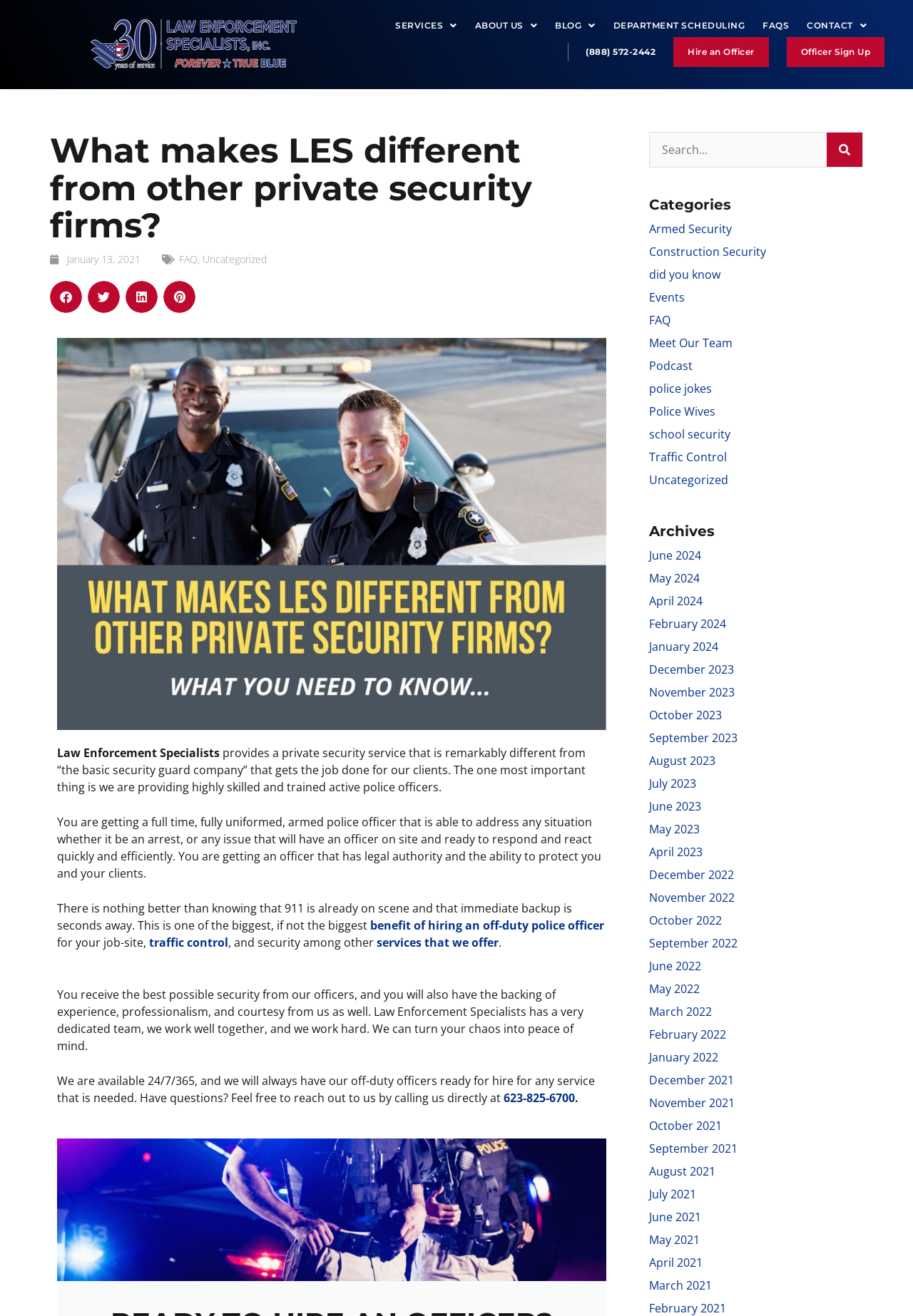Your task is to extract the text of the main heading from the webpage.

What makes LES different from other private security firms?